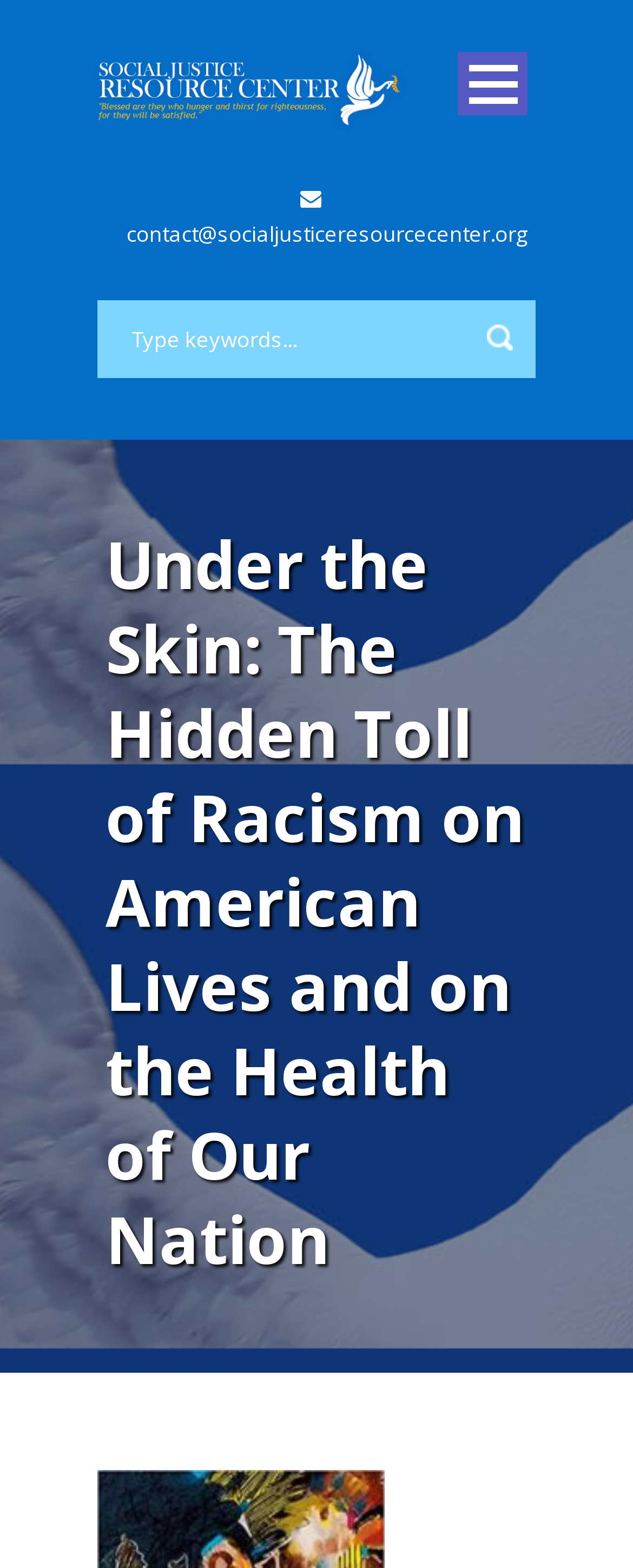Please identify the bounding box coordinates of the clickable area that will allow you to execute the instruction: "Donate to the organization".

[0.154, 0.57, 0.846, 0.622]